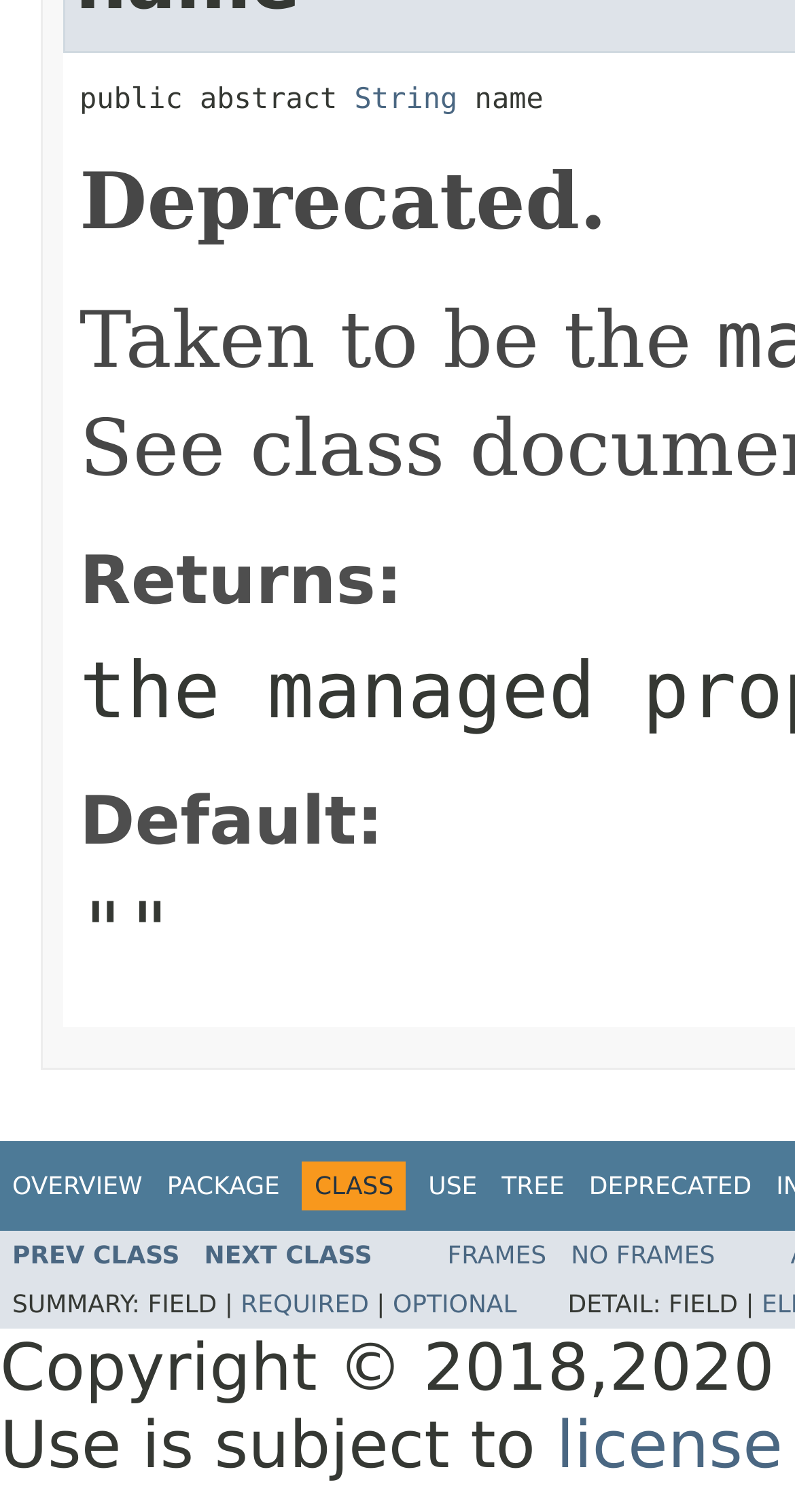Pinpoint the bounding box coordinates of the clickable element to carry out the following instruction: "go to OVERVIEW."

[0.015, 0.776, 0.179, 0.794]